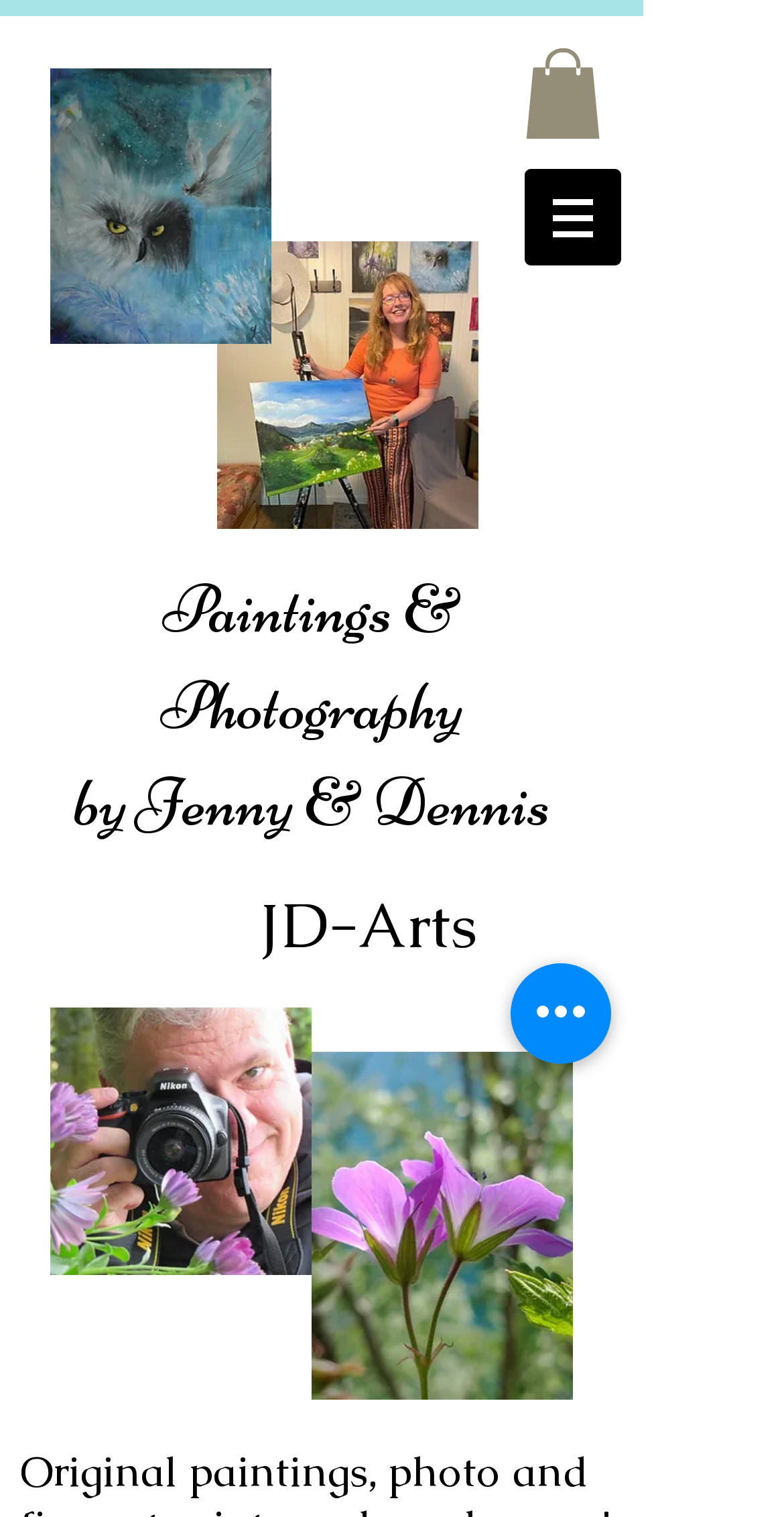Bounding box coordinates must be specified in the format (top-left x, top-left y, bottom-right x, bottom-right y). All values should be floating point numbers between 0 and 1. What are the bounding box coordinates of the UI element described as: Paintings & Photography

[0.205, 0.374, 0.59, 0.493]